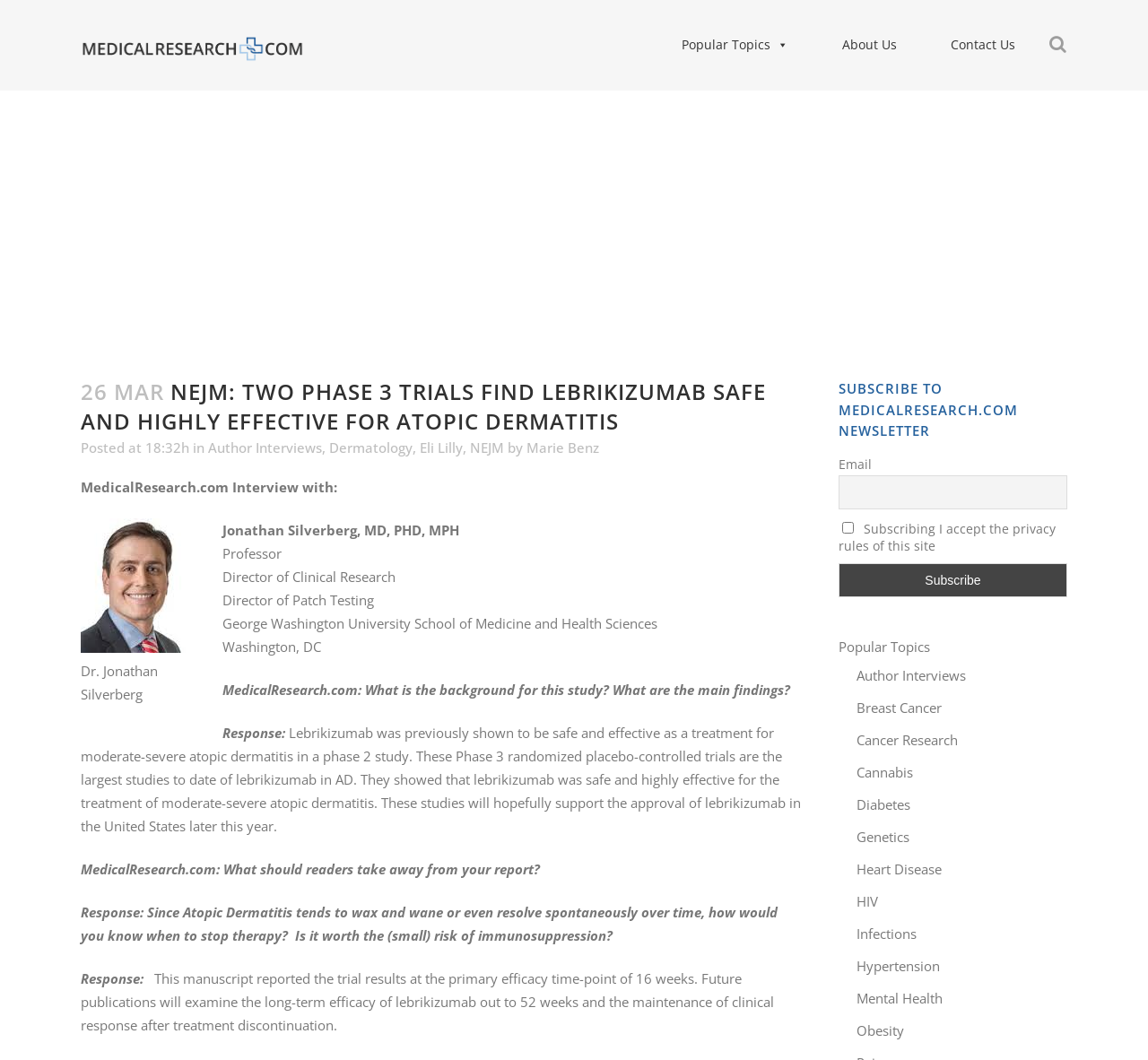Given the description "Marie Benz", provide the bounding box coordinates of the corresponding UI element.

[0.459, 0.414, 0.522, 0.431]